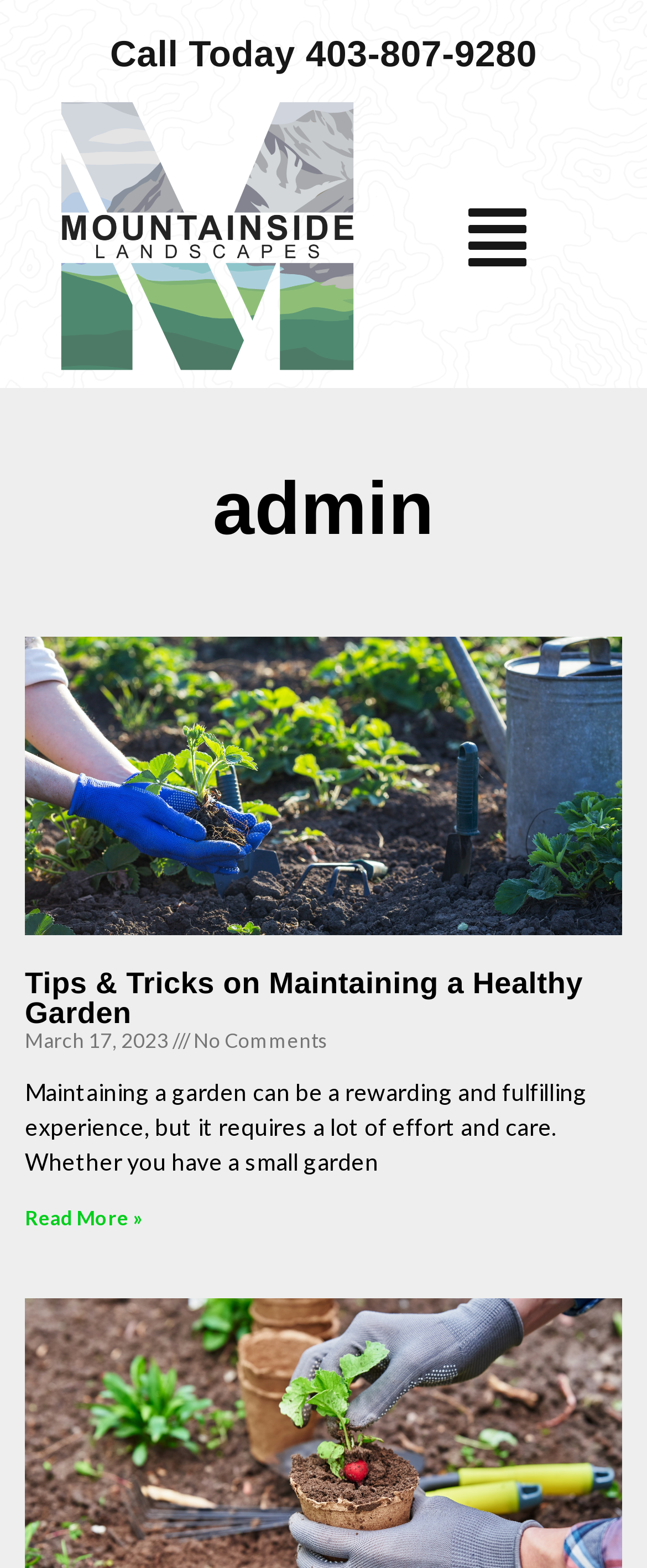What is the purpose of the button with the menu icon?
Can you provide an in-depth and detailed response to the question?

The button with the menu icon is a toggle button that has a popup menu. When clicked, it will likely open a menu with additional options or links. The icon is a standard menu icon, indicating that it will open a menu.